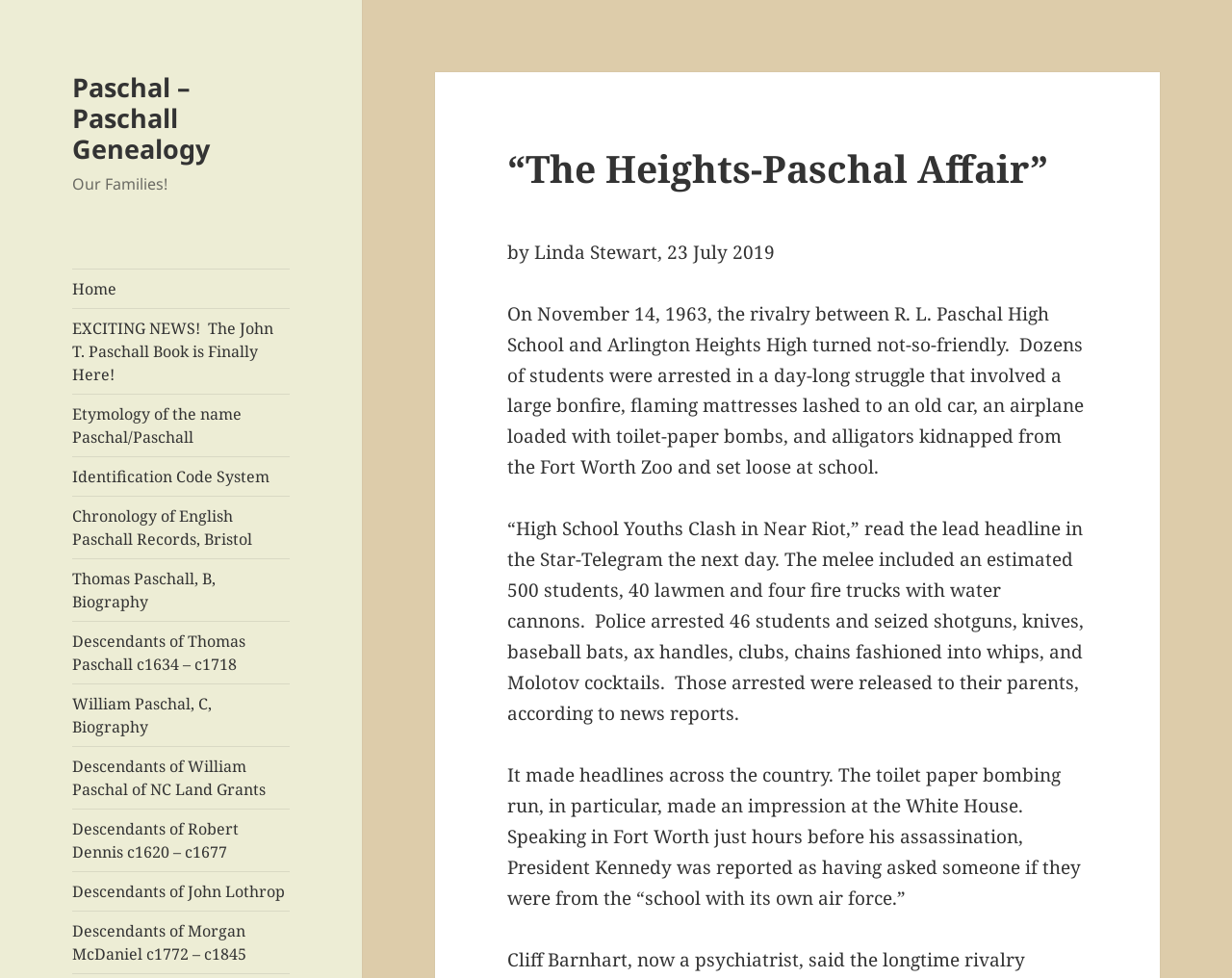How many students were arrested?
Using the visual information from the image, give a one-word or short-phrase answer.

46